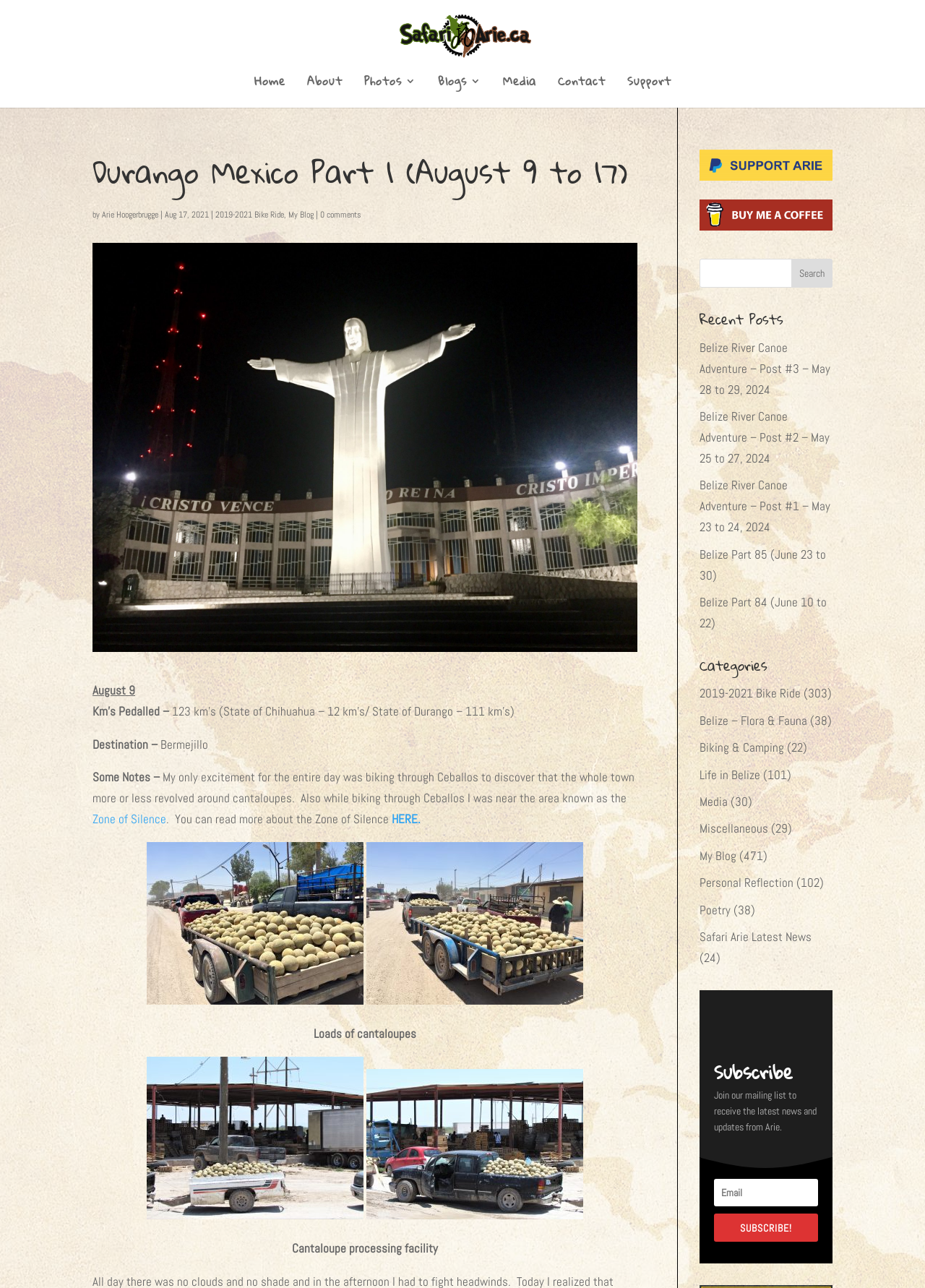Please locate the bounding box coordinates of the element that should be clicked to complete the given instruction: "Subscribe to the mailing list".

[0.772, 0.915, 0.884, 0.936]